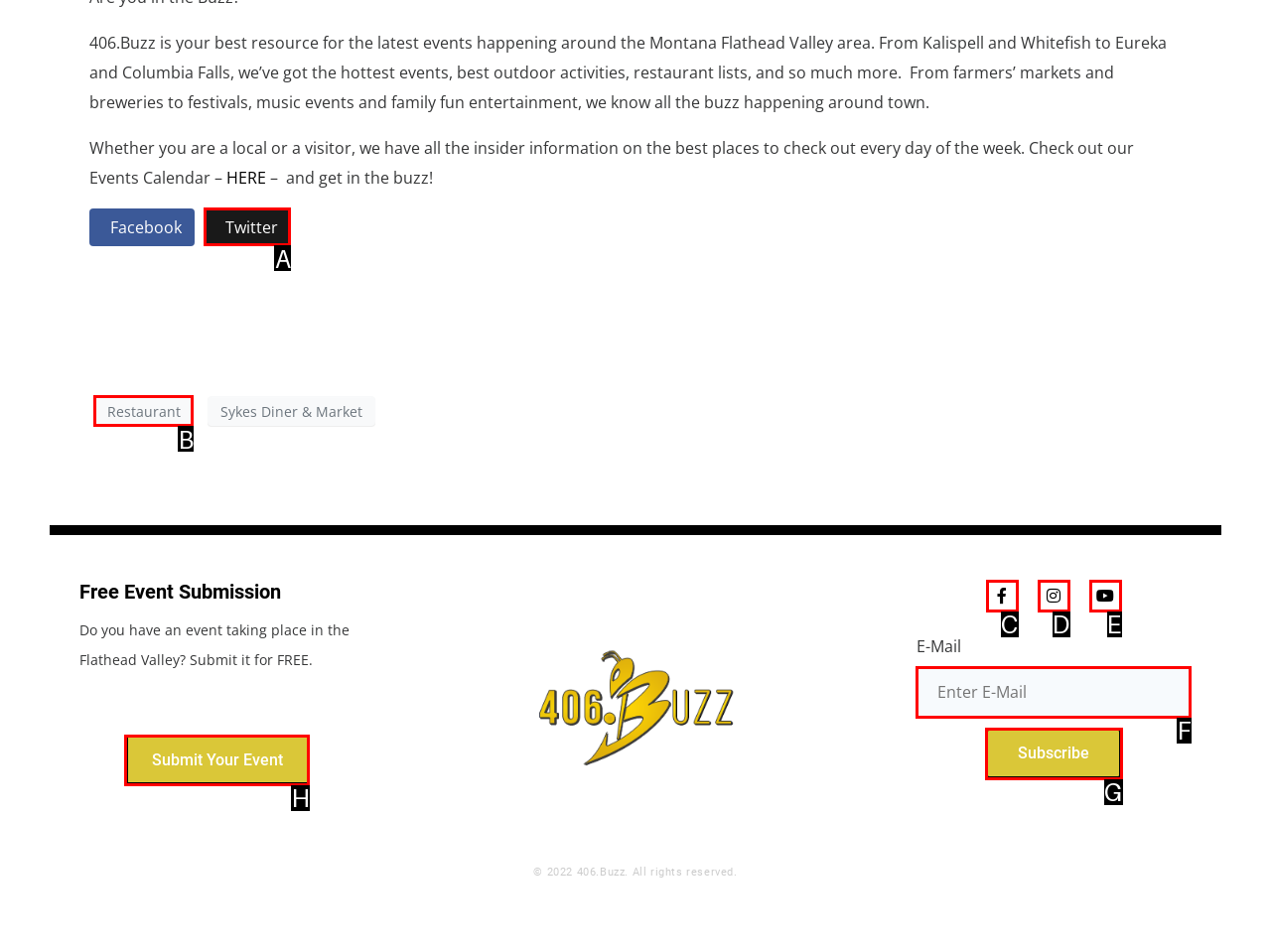Identify which HTML element should be clicked to fulfill this instruction: Visit the restaurant page Reply with the correct option's letter.

B